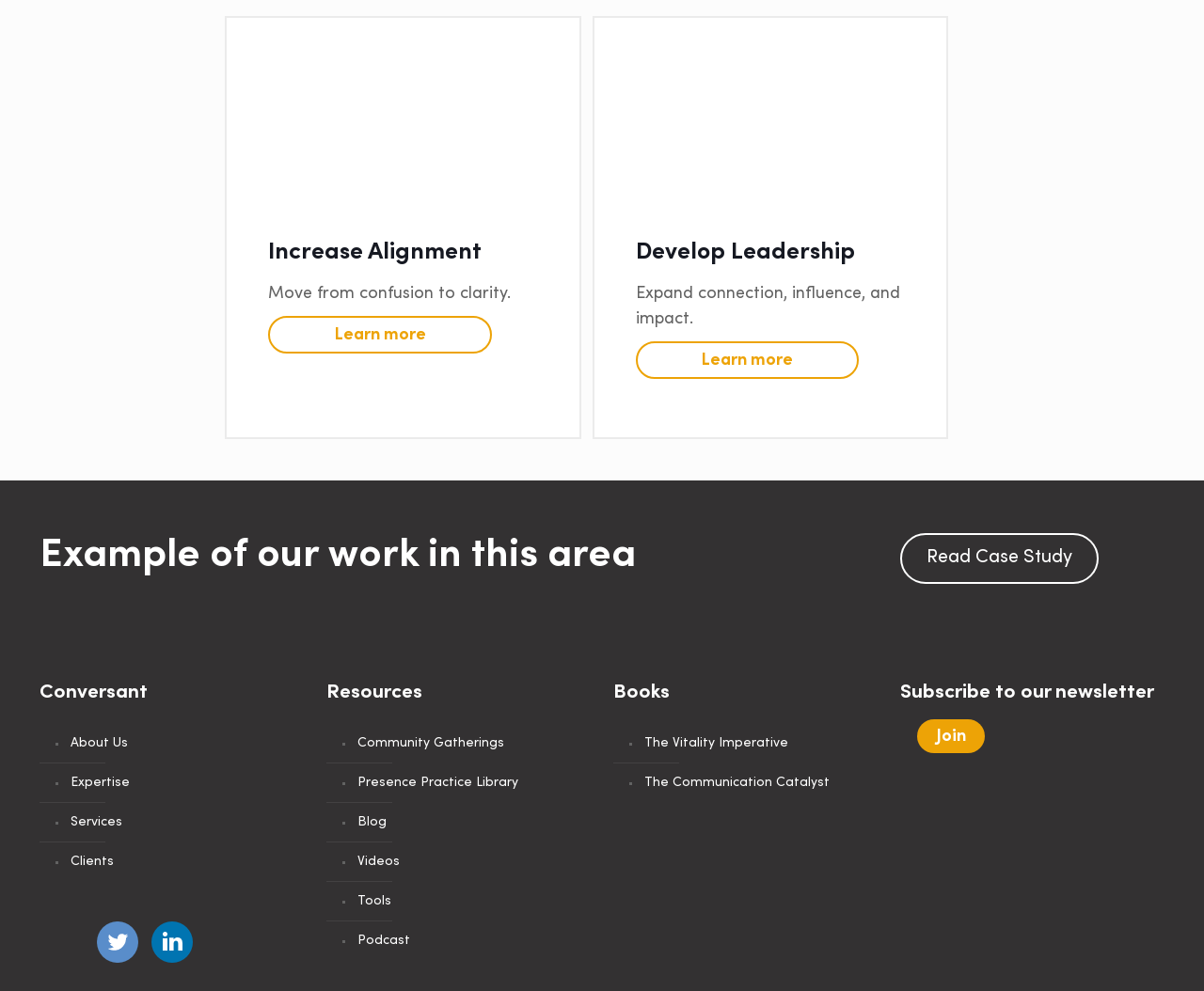Identify the bounding box coordinates of the element to click to follow this instruction: 'Visit the about us page'. Ensure the coordinates are four float values between 0 and 1, provided as [left, top, right, bottom].

[0.056, 0.731, 0.245, 0.771]